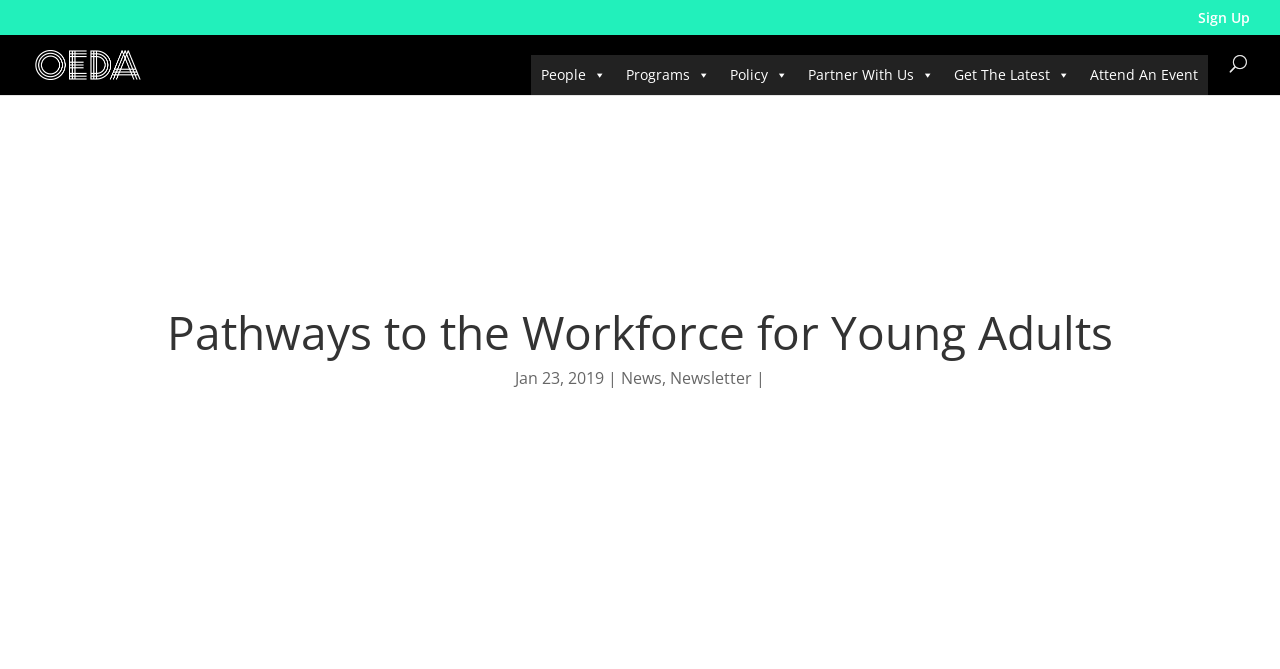How many links are there in the main menu?
Using the information from the image, give a concise answer in one word or a short phrase.

5